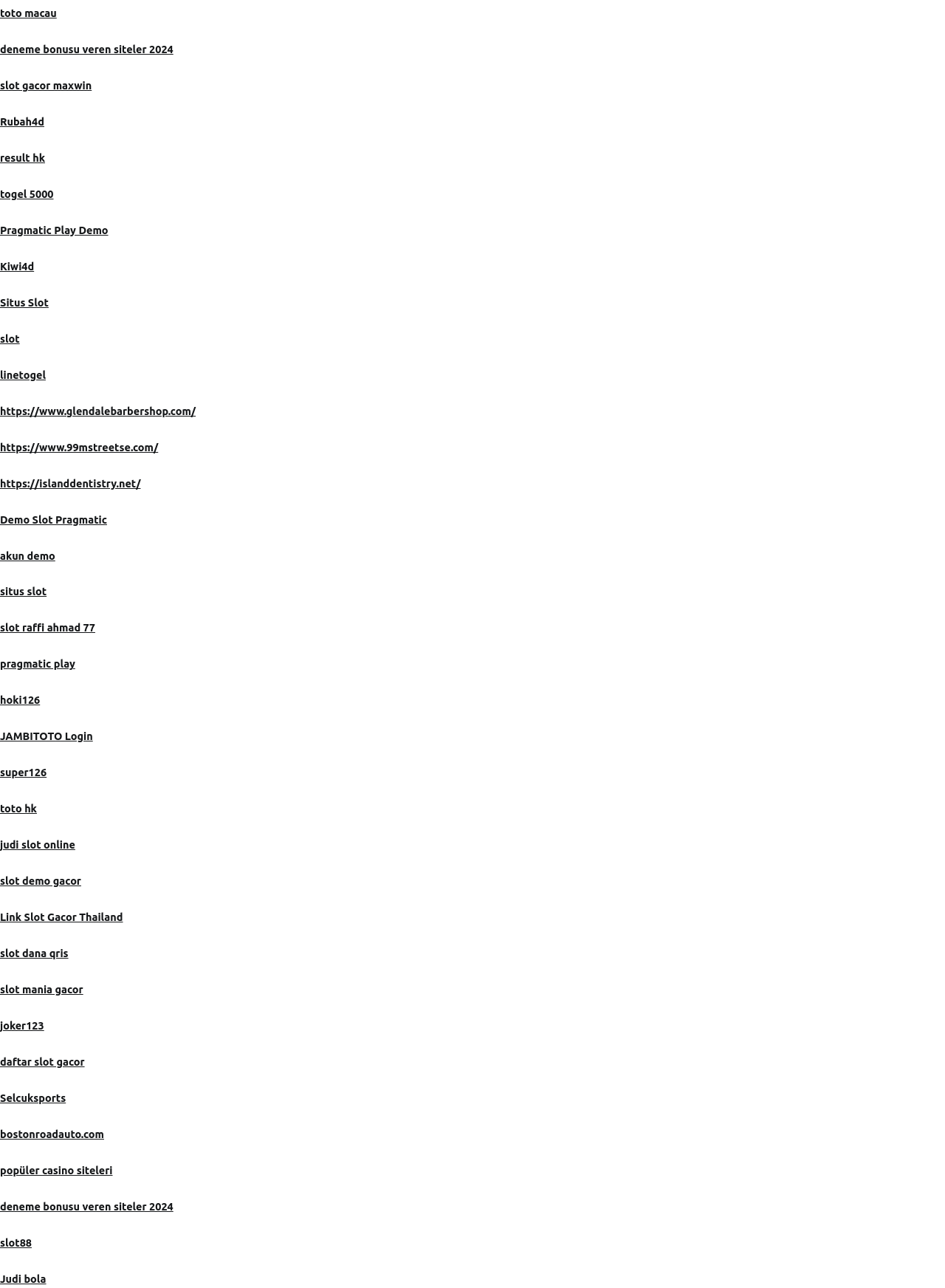Please give a one-word or short phrase response to the following question: 
How many links have 'pragmatic' in their text?

2